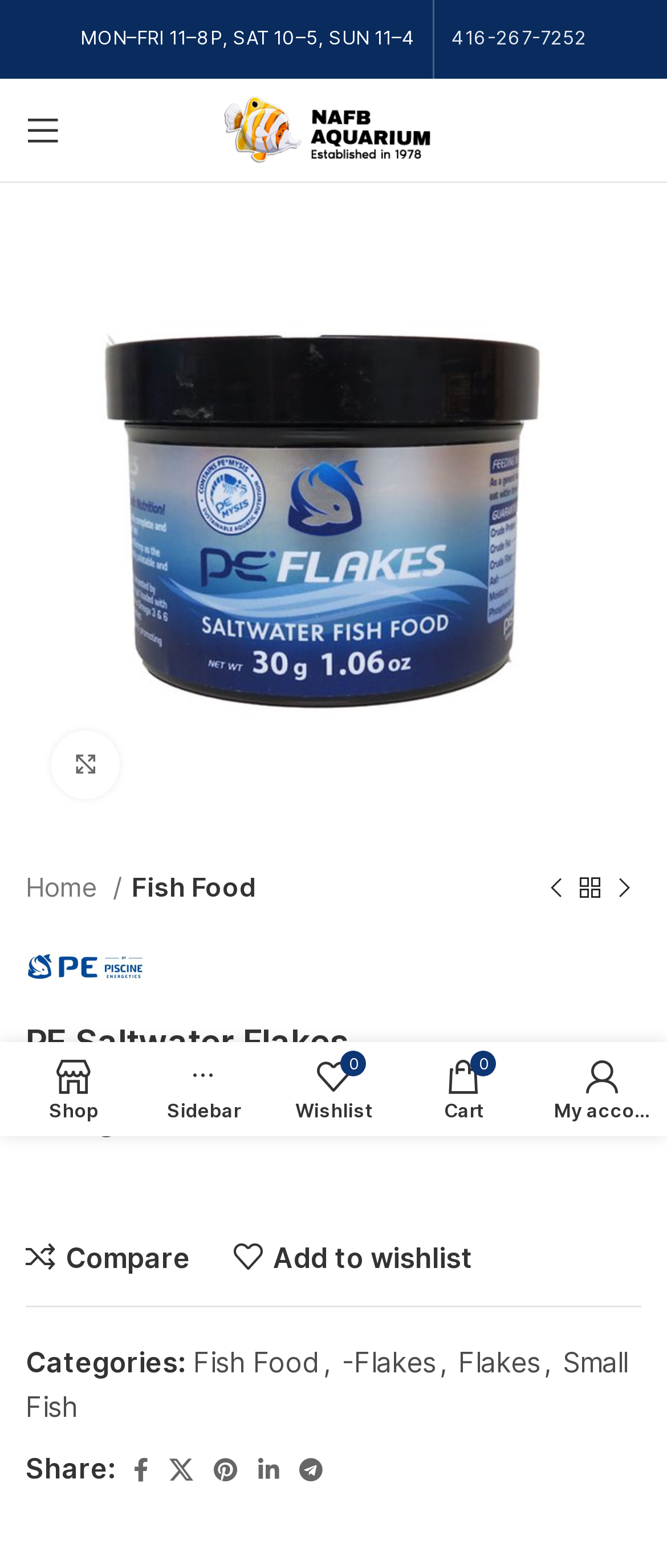Extract the bounding box coordinates of the UI element described: "416-267-7252". Provide the coordinates in the format [left, top, right, bottom] with values ranging from 0 to 1.

[0.677, 0.017, 0.879, 0.032]